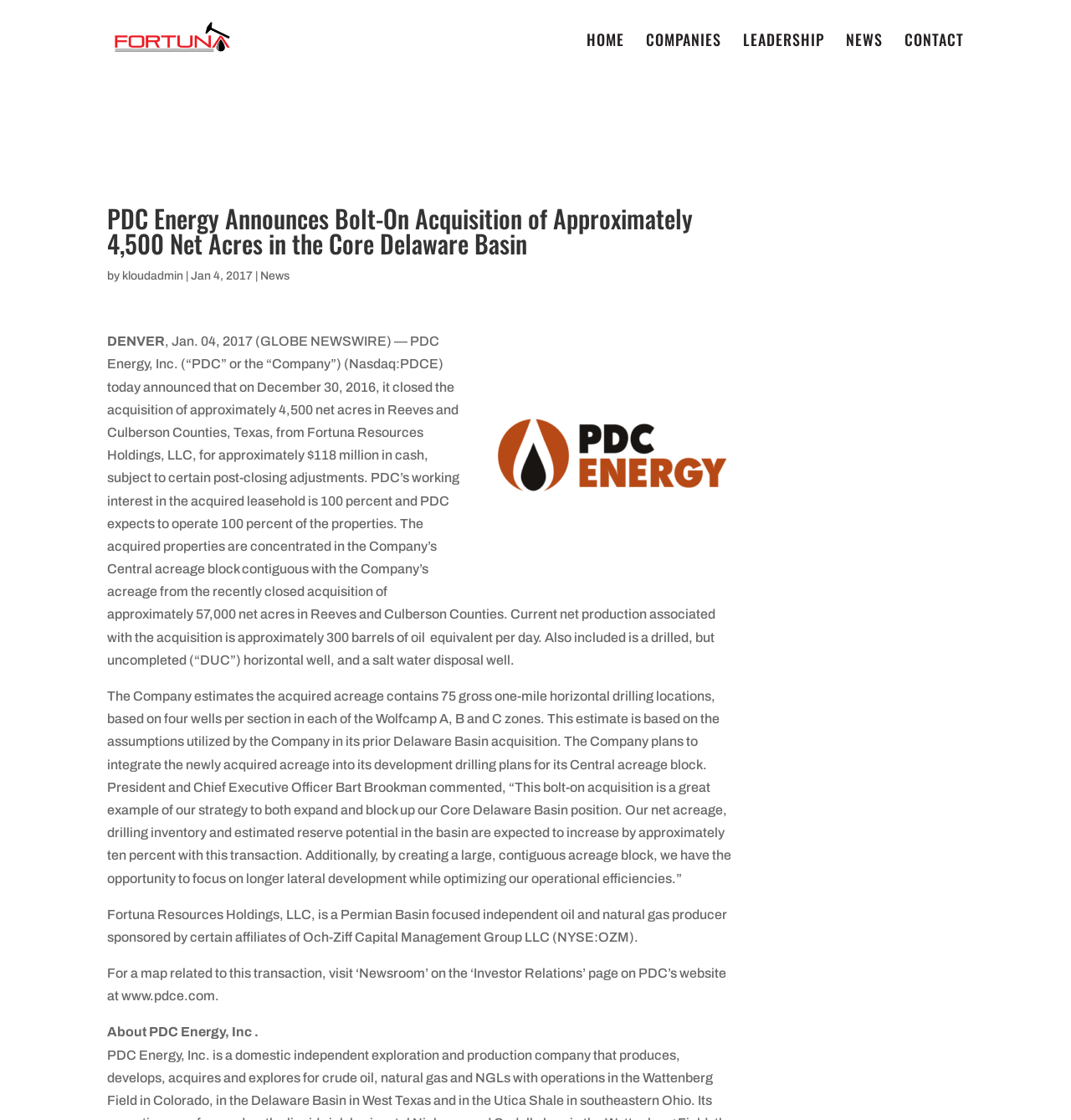Based on the image, please elaborate on the answer to the following question:
What is the estimated daily production of the acquired properties?

According to the text, 'Current net production associated with the acquisition is approximately 300 barrels of oil equivalent per day.' which provides the answer to the question.